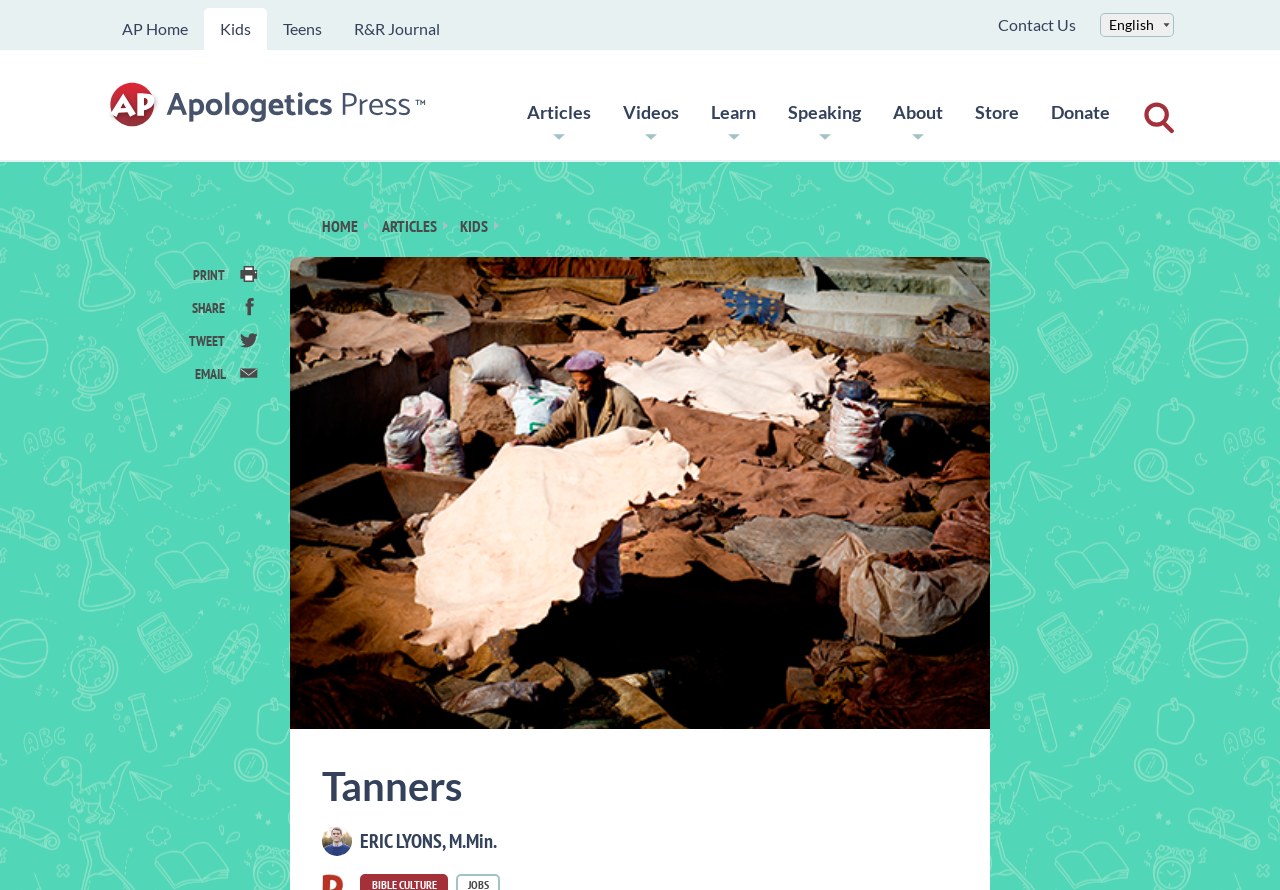Pinpoint the bounding box coordinates of the area that should be clicked to complete the following instruction: "Click on the Español link". The coordinates must be given as four float numbers between 0 and 1, i.e., [left, top, right, bottom].

None